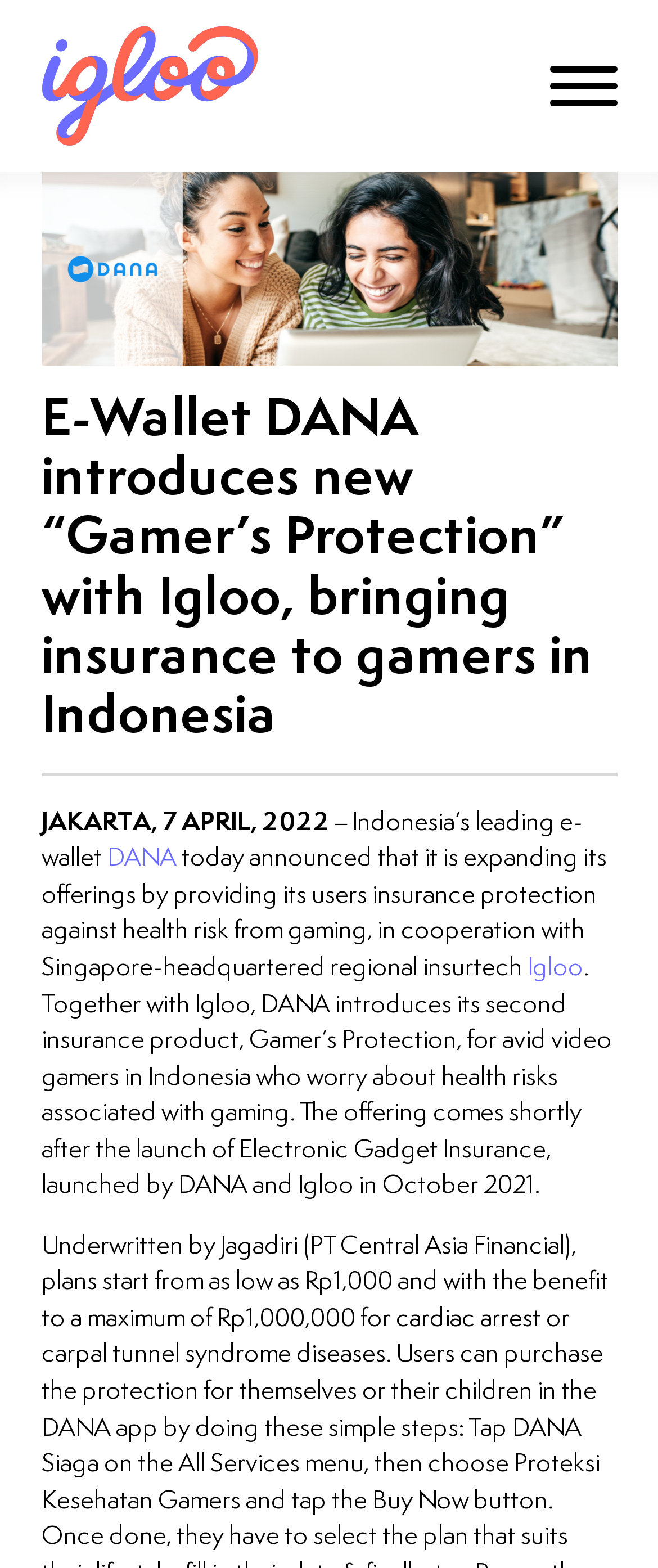Please determine the bounding box coordinates for the UI element described here. Use the format (top-left x, top-left y, bottom-right x, bottom-right y) with values bounded between 0 and 1: aria-label="Open mobile menu"

[0.835, 0.042, 0.937, 0.068]